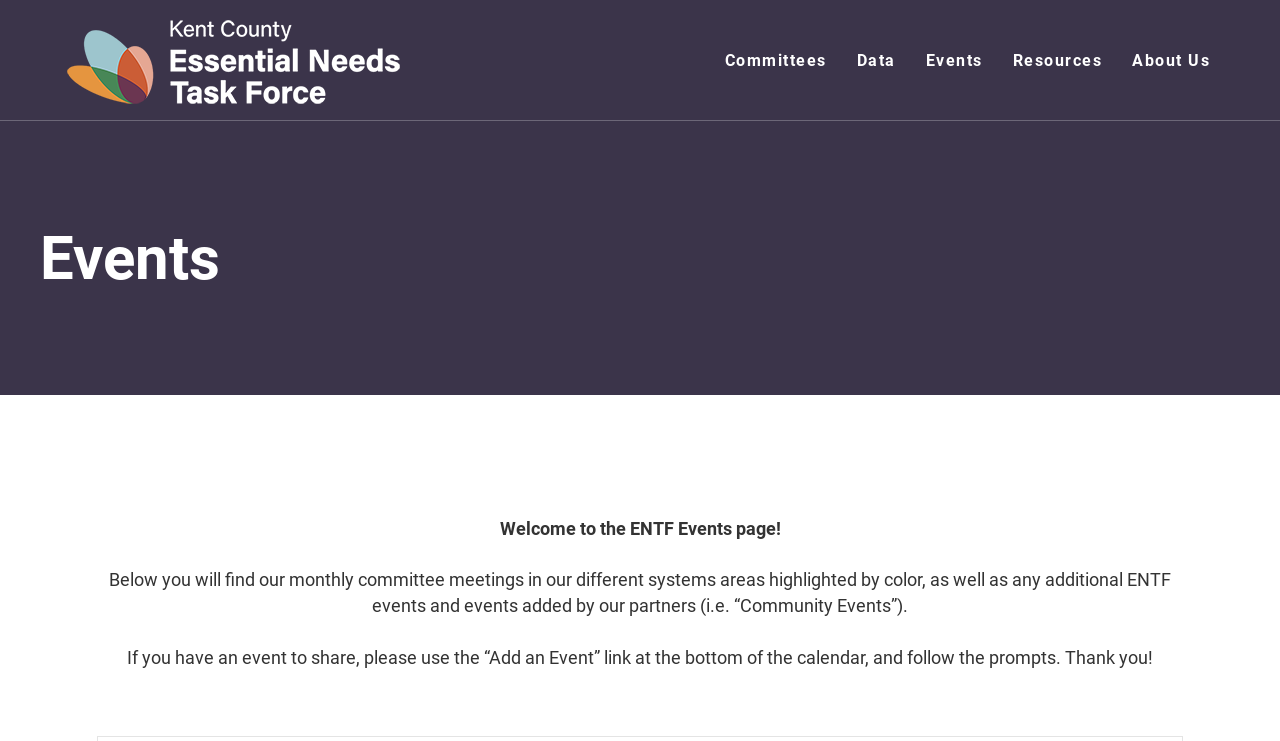Carefully observe the image and respond to the question with a detailed answer:
What is the name of the organization?

The name of the organization can be found in the top-left corner of the webpage, where it is written as 'ENTF' in an image and a link.